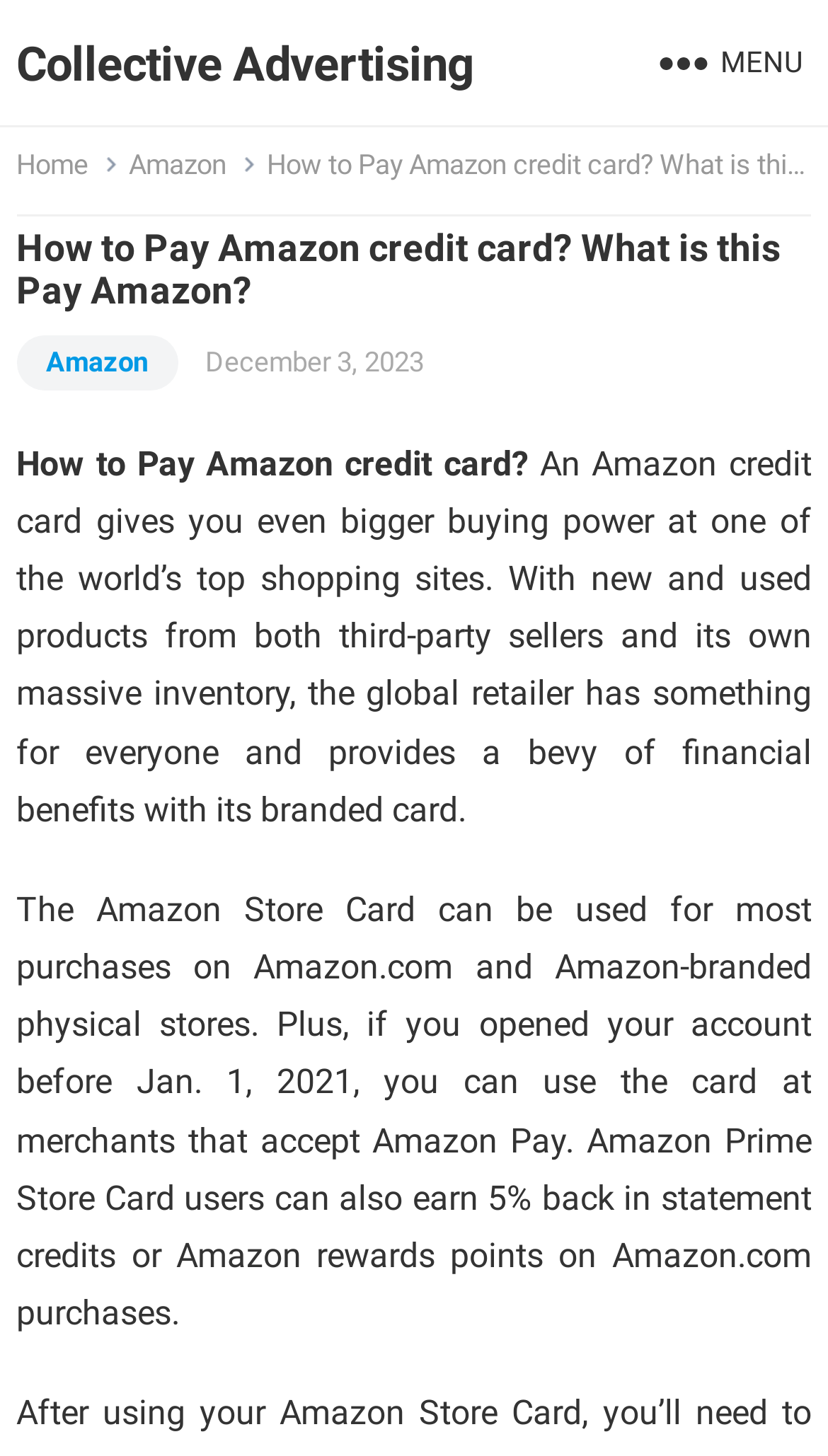Please answer the following question using a single word or phrase: 
What is the purpose of the Amazon credit card?

Bigger buying power at Amazon